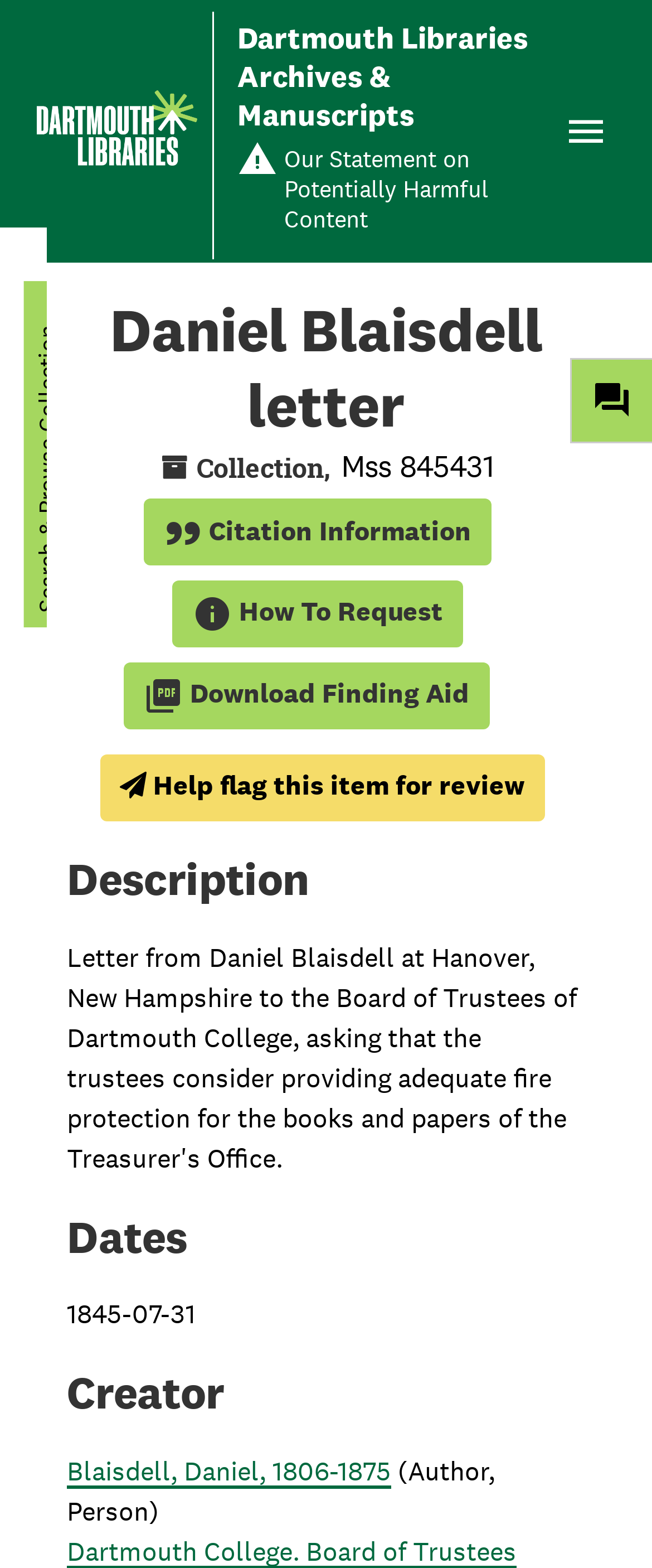Please determine the bounding box coordinates of the element to click in order to execute the following instruction: "Download finding aid". The coordinates should be four float numbers between 0 and 1, specified as [left, top, right, bottom].

[0.188, 0.423, 0.75, 0.465]